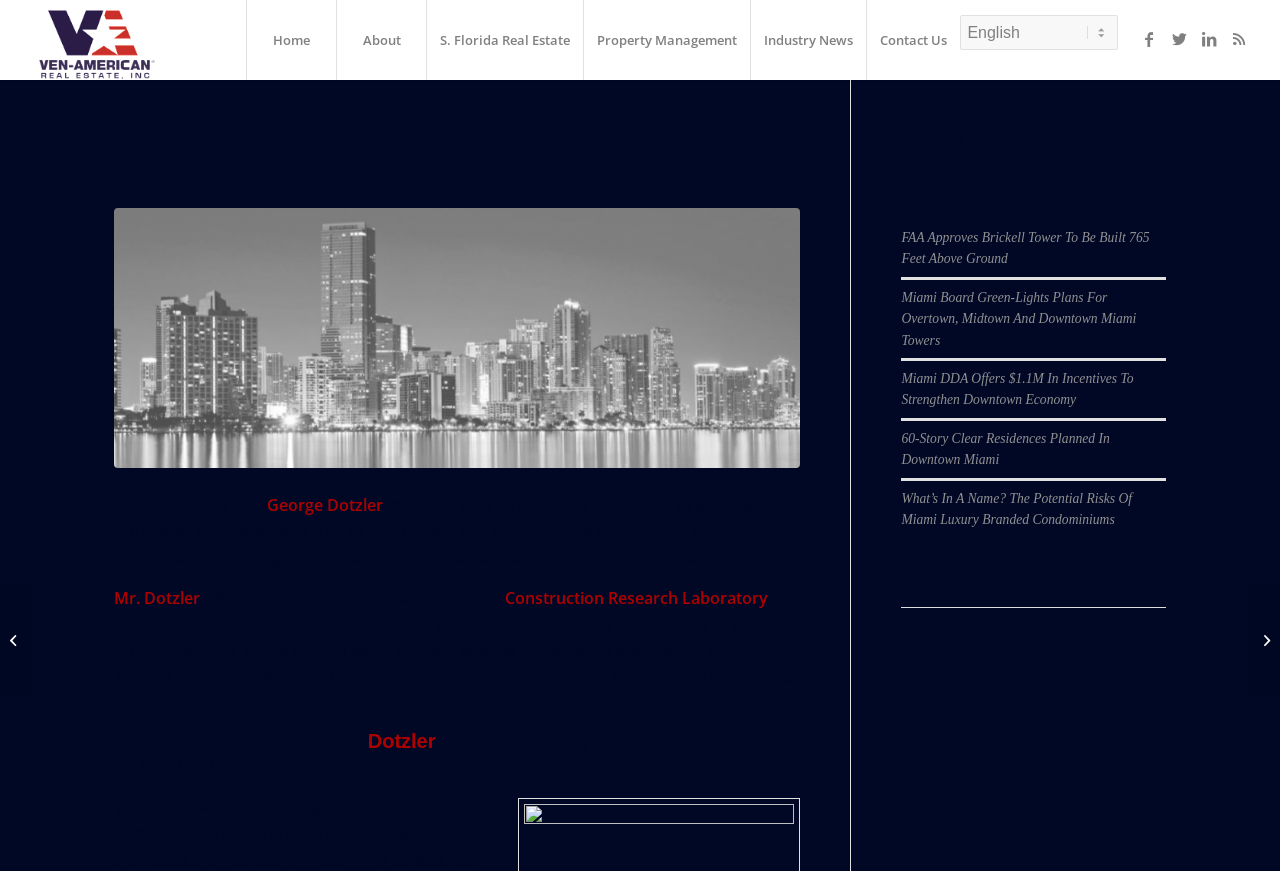Locate the UI element described by Twitter in the provided webpage screenshot. Return the bounding box coordinates in the format (top-left x, top-left y, bottom-right x, bottom-right y), ensuring all values are between 0 and 1.

[0.91, 0.028, 0.933, 0.062]